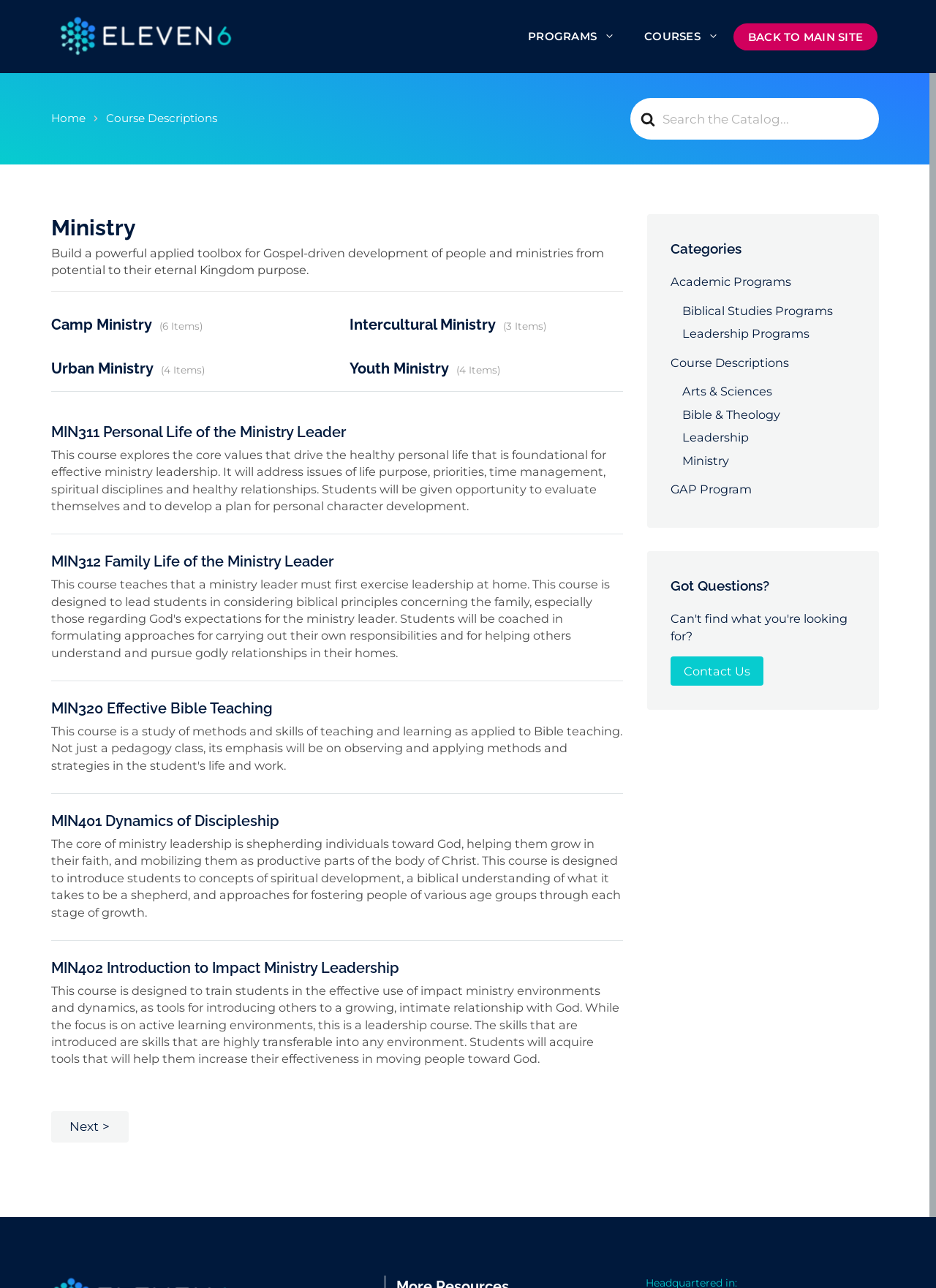Predict the bounding box of the UI element based on this description: "Bible & Theology".

[0.729, 0.316, 0.834, 0.327]